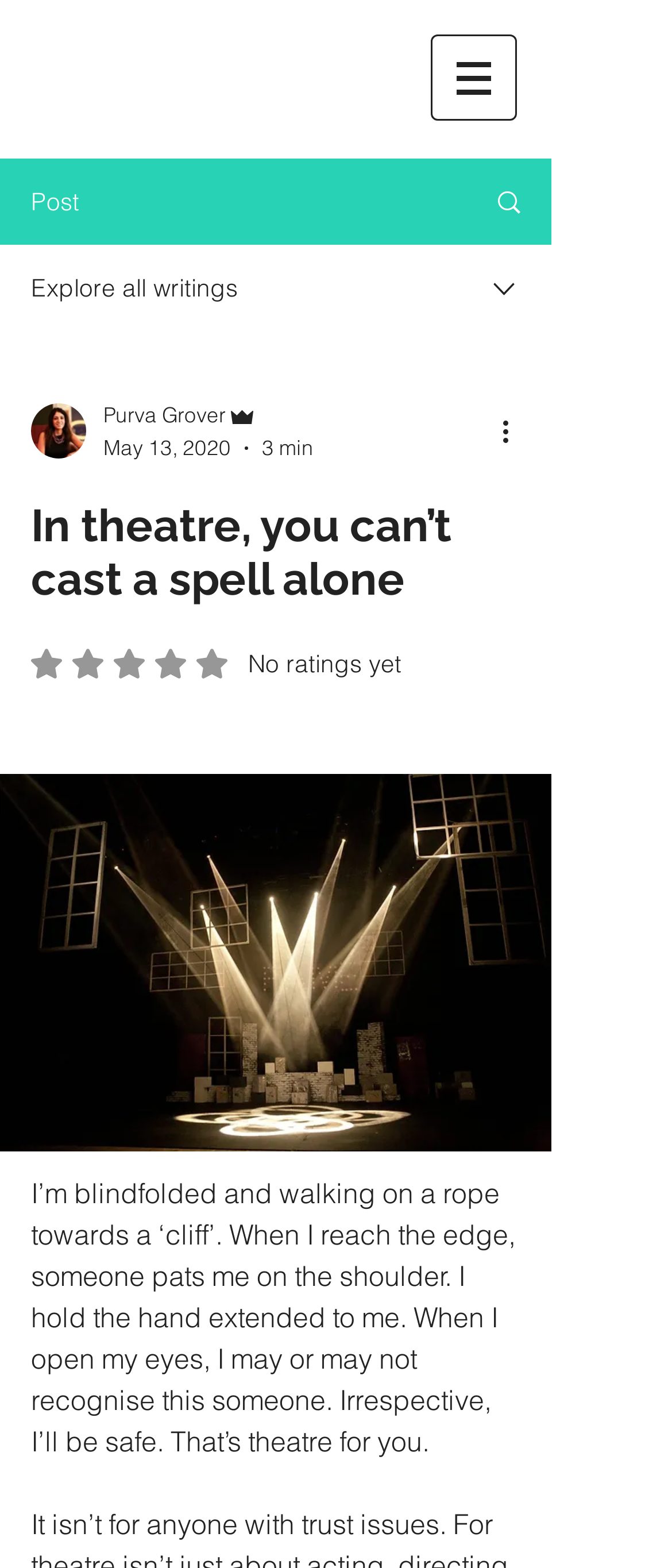How many minutes does it take to read the article?
Please use the image to provide a one-word or short phrase answer.

3 min